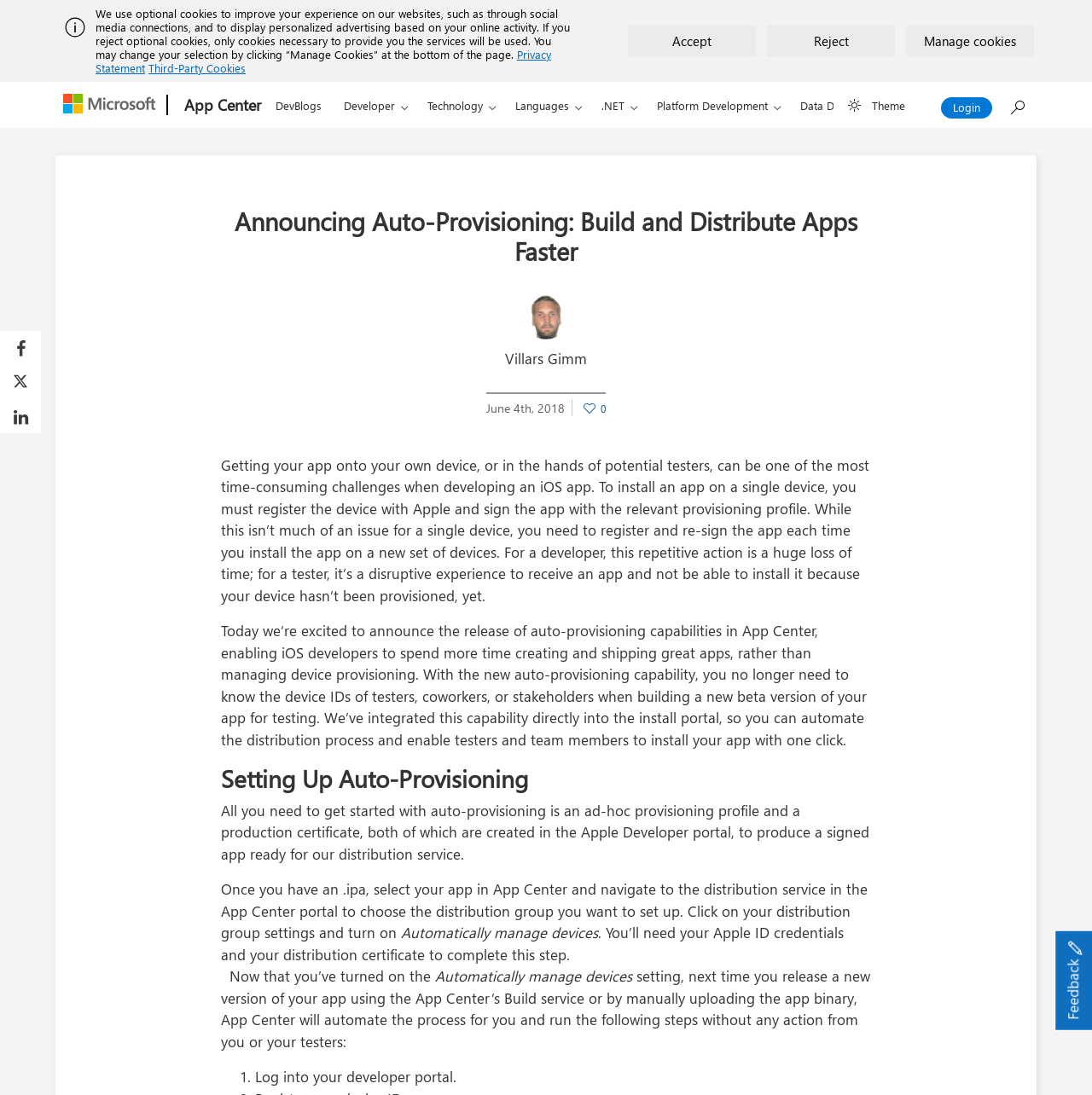Determine the bounding box coordinates for the region that must be clicked to execute the following instruction: "Search for something".

[0.915, 0.077, 0.95, 0.107]